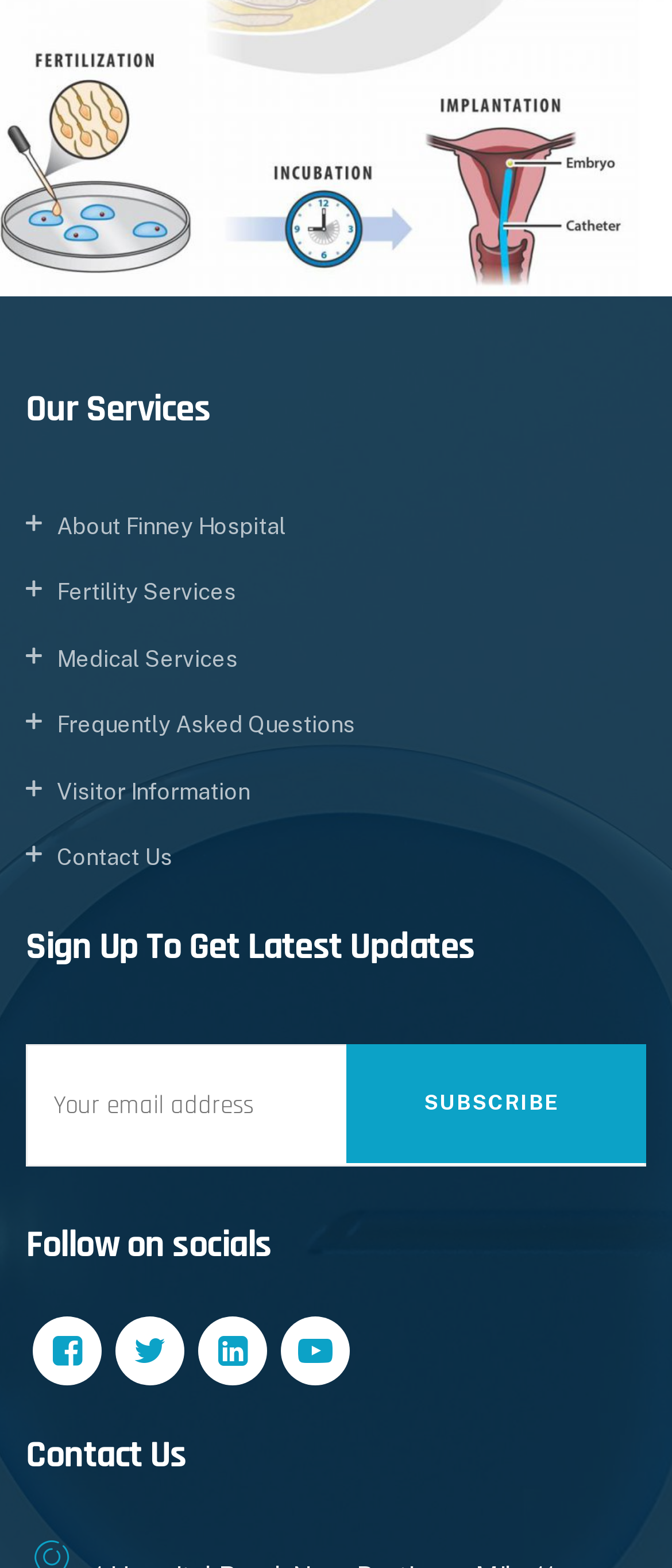Identify the bounding box for the described UI element: "Subscribe".

[0.515, 0.666, 0.962, 0.742]